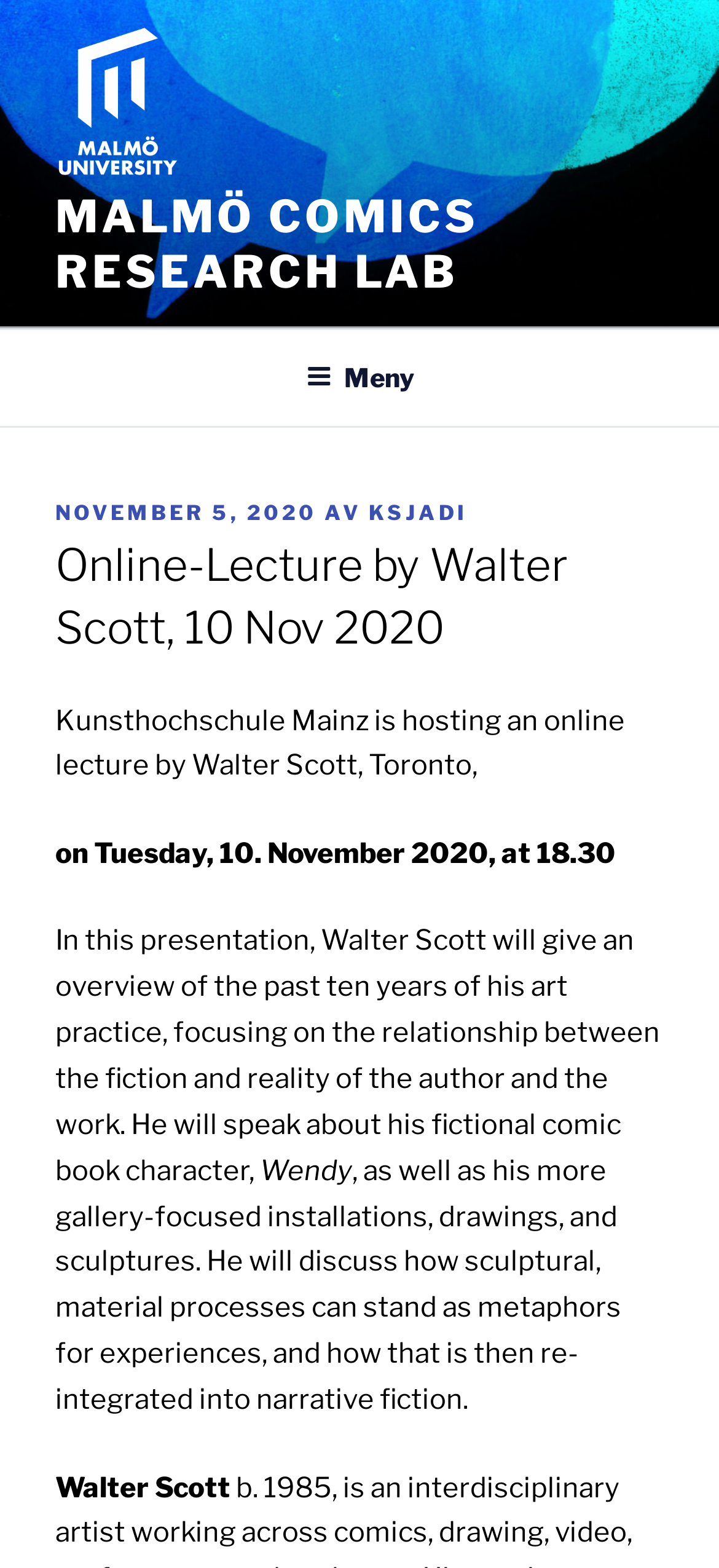What is the time of the online lecture?
Based on the image, answer the question with a single word or brief phrase.

18.30